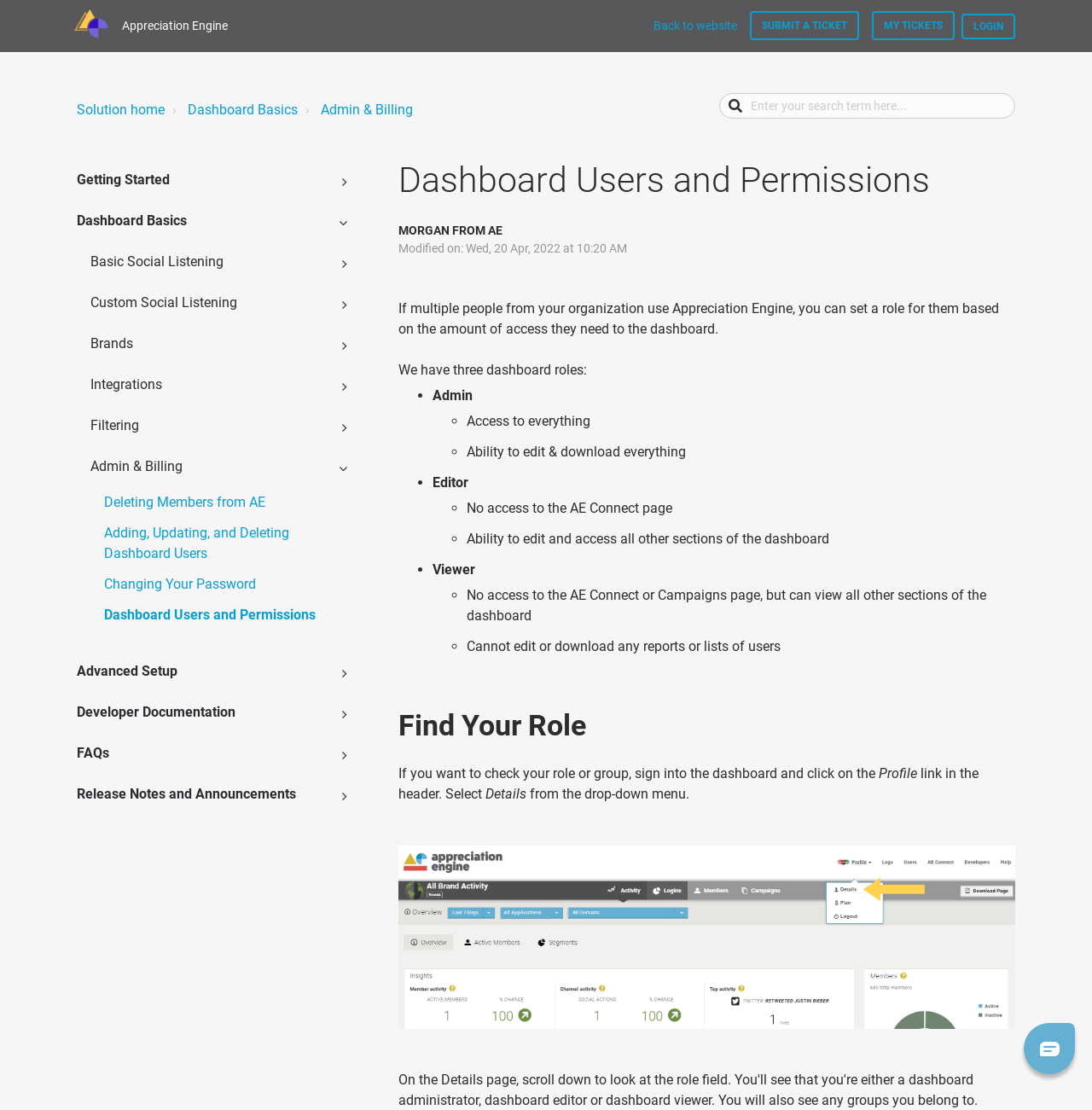Identify the bounding box coordinates necessary to click and complete the given instruction: "Click the 'Logo' link".

[0.066, 0.007, 0.101, 0.038]